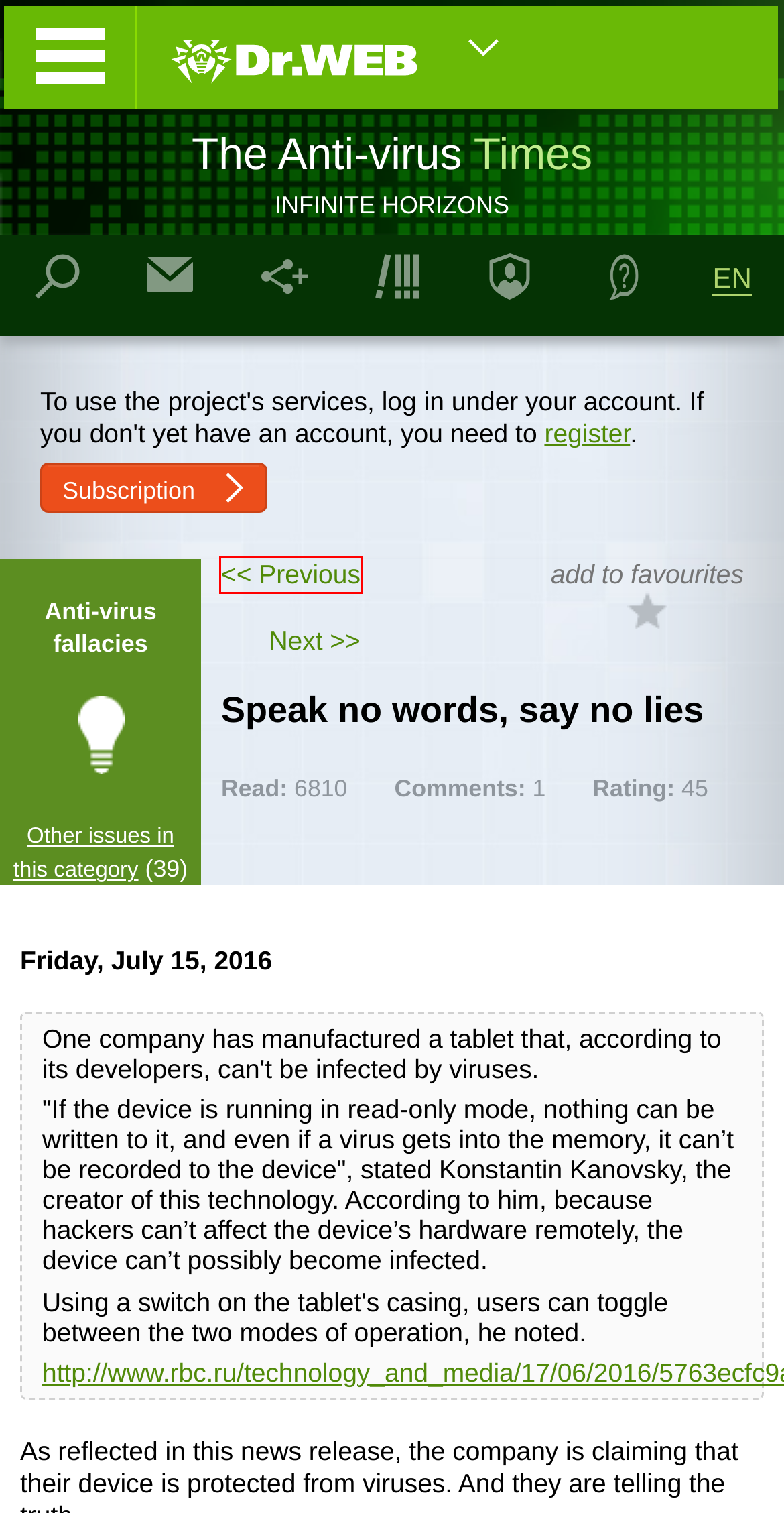You are provided with a screenshot of a webpage where a red rectangle bounding box surrounds an element. Choose the description that best matches the new webpage after clicking the element in the red bounding box. Here are the choices:
A. The Anti-virus Times — About the project
B. The Anti-virus Times — Favourites
C. The Anti-virus Times — Infinite horizons
D. Register Dr.Web site user account
E. More Androids, less security
F. The Anti-virus Times — Categories
G. An anti-virus is a complex organism
H. The Anti-virus Times — Issues

E